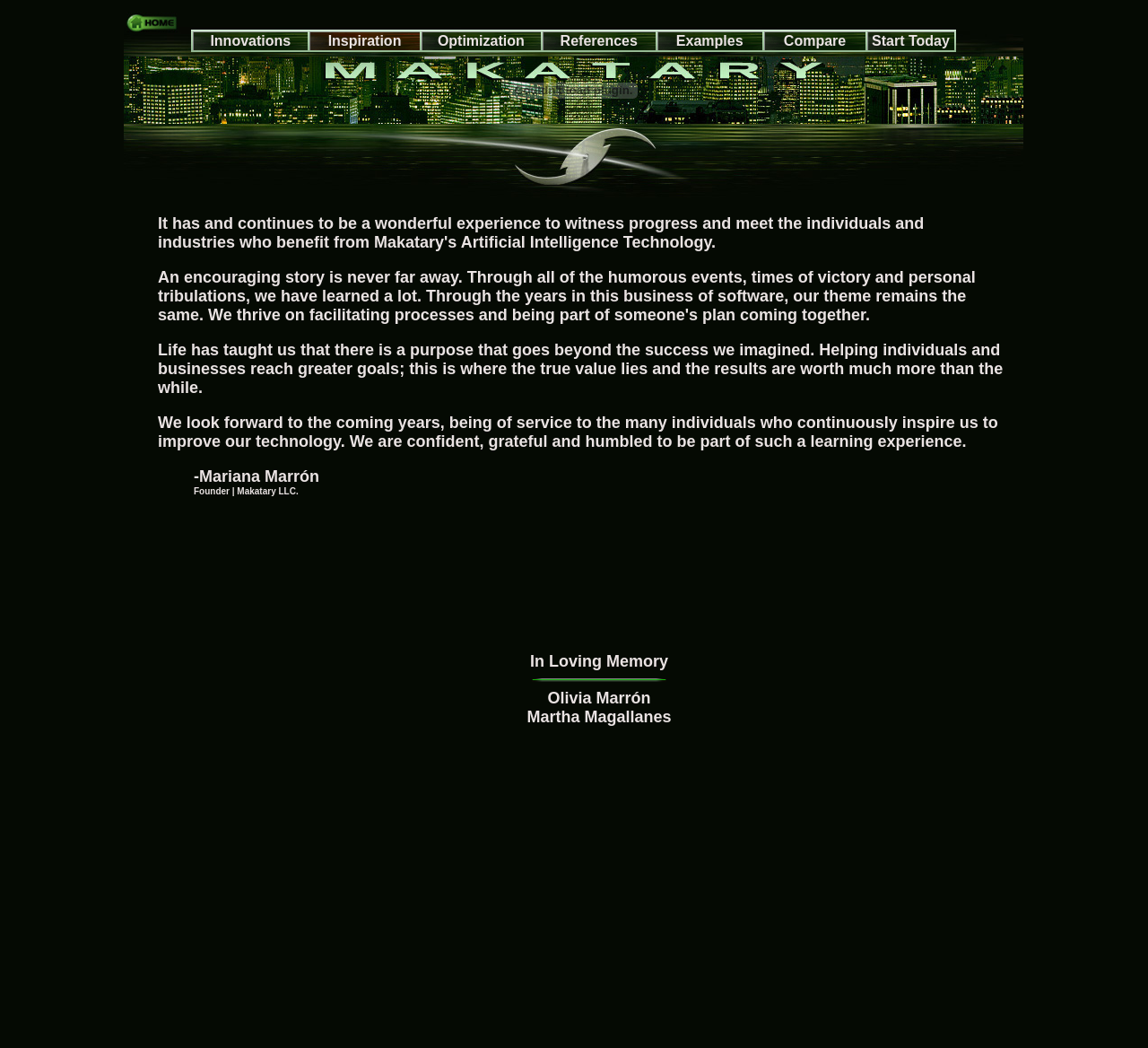Utilize the information from the image to answer the question in detail:
What is the theme of the company according to the text?

I read the text in the LayoutTableCell element and found that the company's theme is 'facilitating processes and being part of someone's plan coming together'.